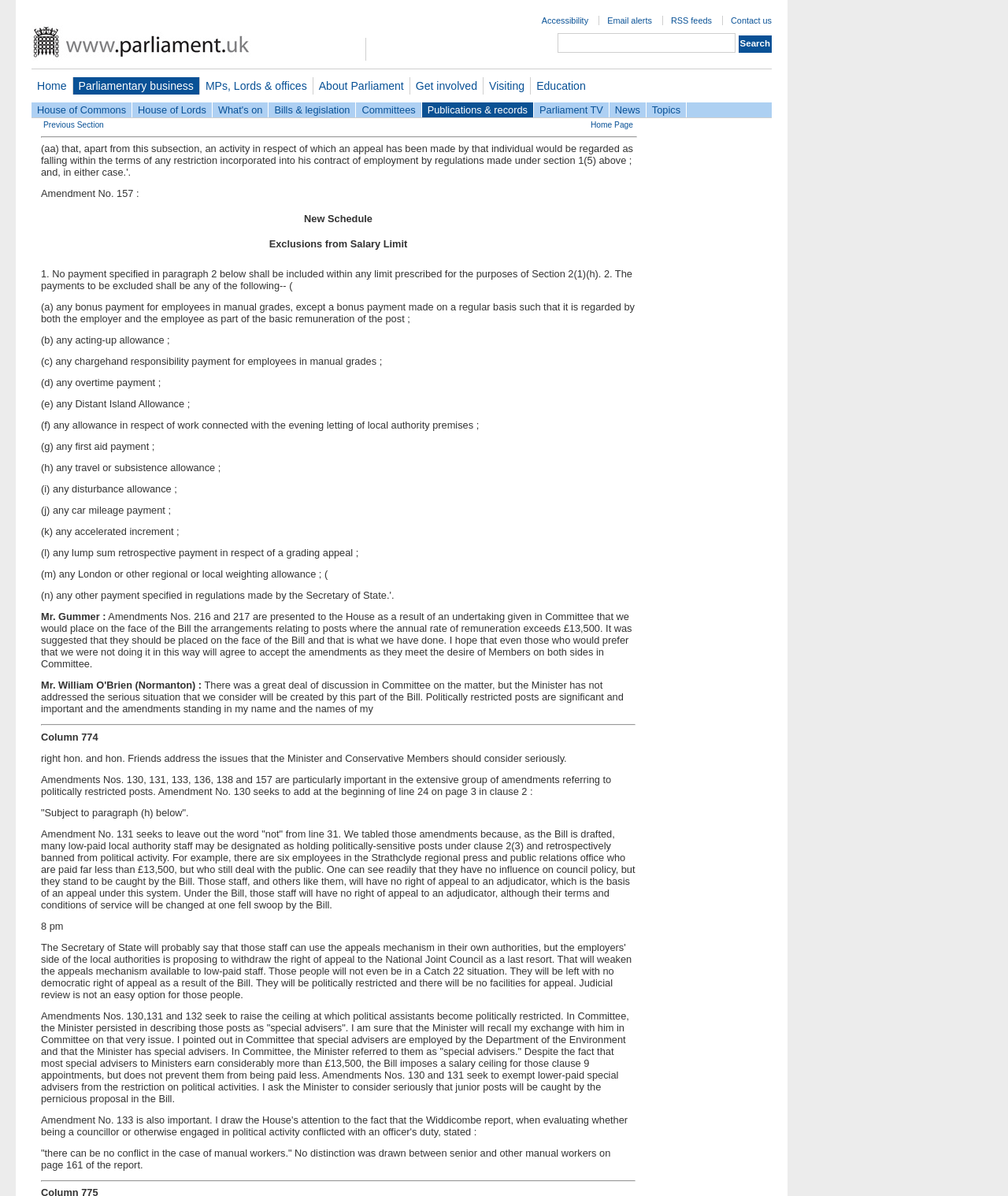Please answer the following question using a single word or phrase: 
What is the topic of the debate?

New Schedule